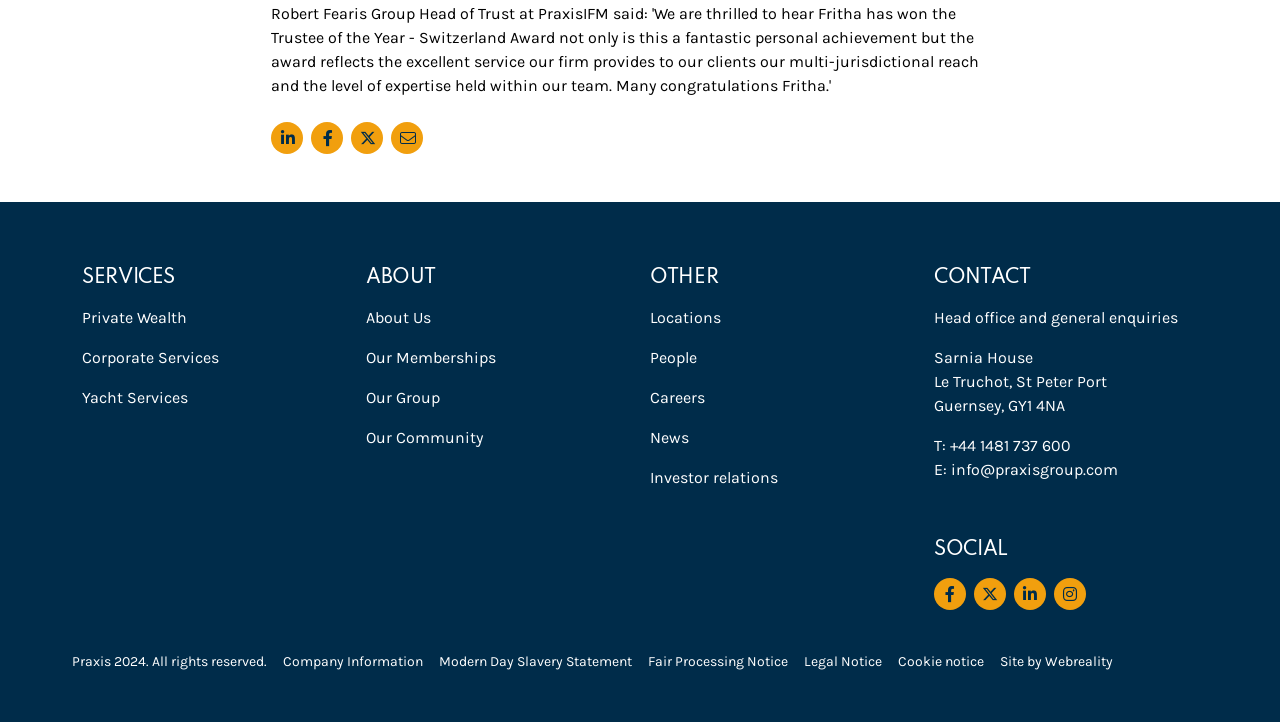Please predict the bounding box coordinates of the element's region where a click is necessary to complete the following instruction: "Follow on Facebook". The coordinates should be represented by four float numbers between 0 and 1, i.e., [left, top, right, bottom].

[0.73, 0.801, 0.755, 0.845]